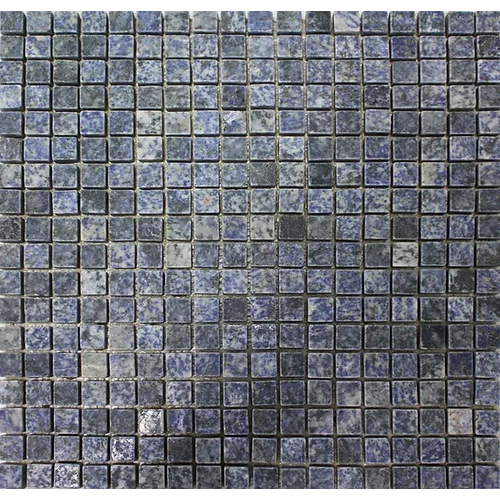Offer a thorough description of the image.

This image showcases a beautiful mosaic tile featuring Azul Bahia blue granite, characterized by its small, uniform squares in varying shades of blue, gray, and black. The intricate pattern suggests a luxurious and durable surface ideal for flooring or wall applications. The tiles are tumbled, giving them a refined texture that enhances their appeal, making them perfect for both residential and commercial spaces. This stylish choice not only provides durability but also adds a touch of elegance to any design.